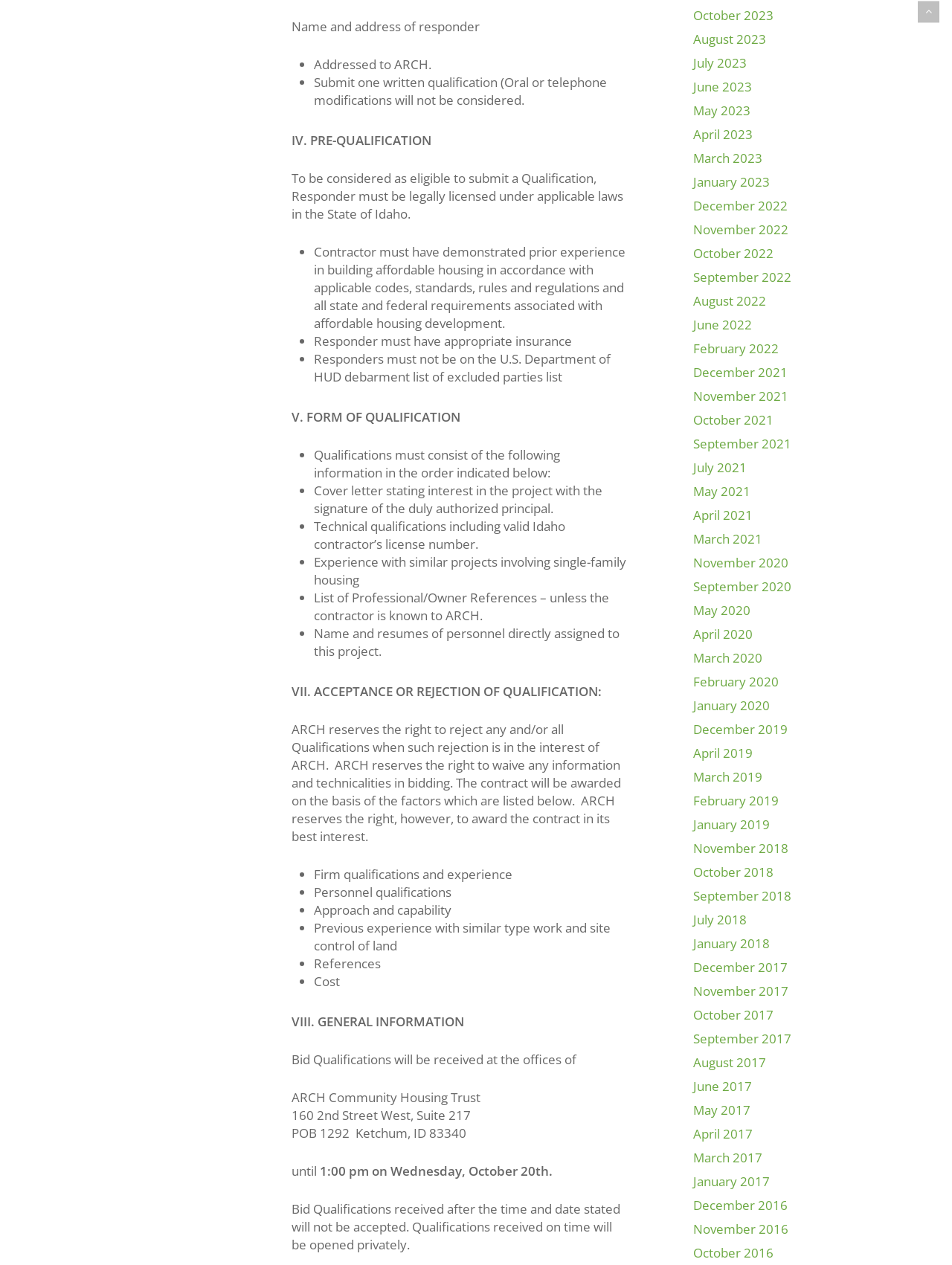Determine the bounding box coordinates for the clickable element to execute this instruction: "View June 2023". Provide the coordinates as four float numbers between 0 and 1, i.e., [left, top, right, bottom].

[0.728, 0.062, 0.93, 0.076]